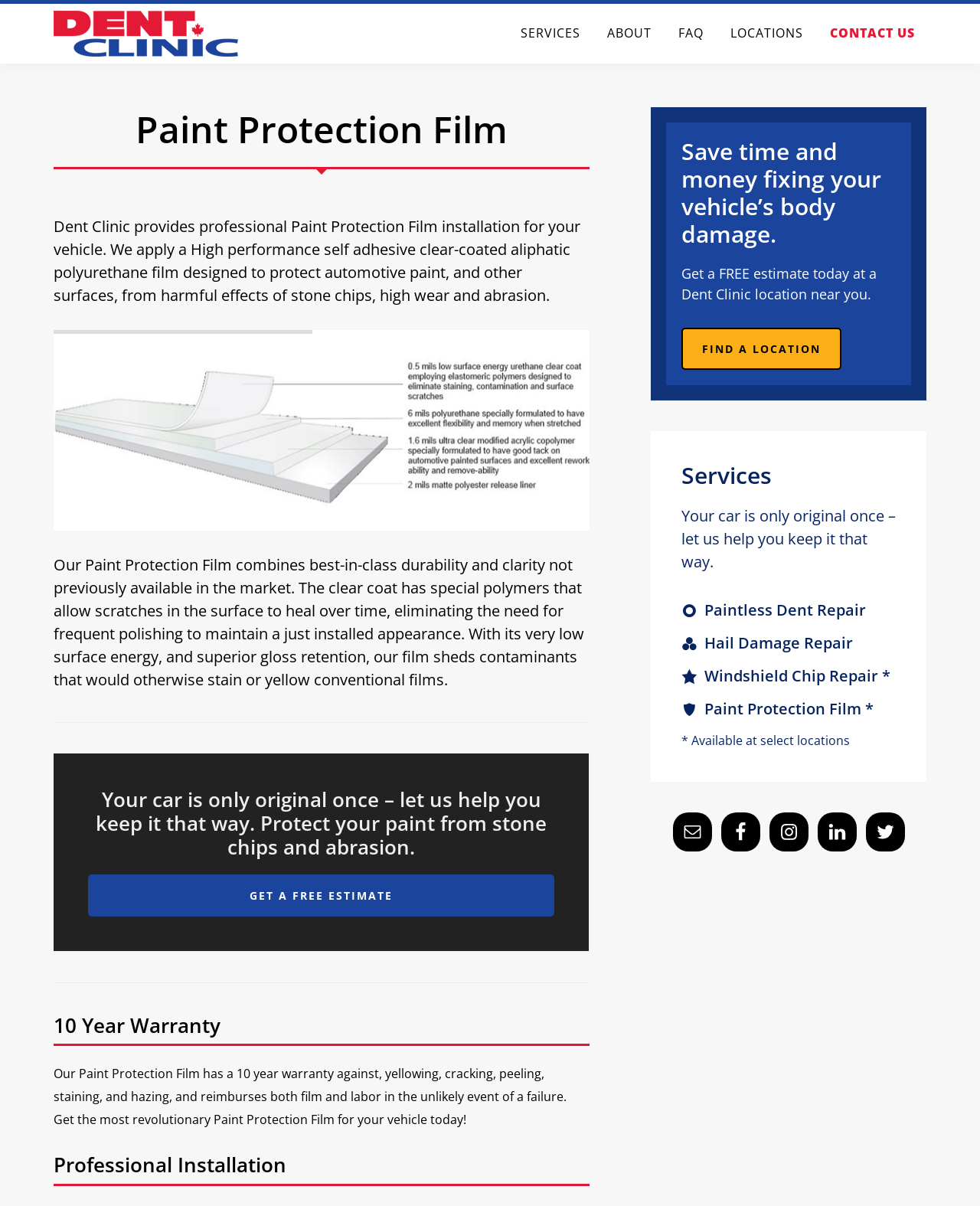Find the bounding box coordinates of the clickable area that will achieve the following instruction: "Learn about Paintless Dent Repair".

[0.695, 0.497, 0.884, 0.514]